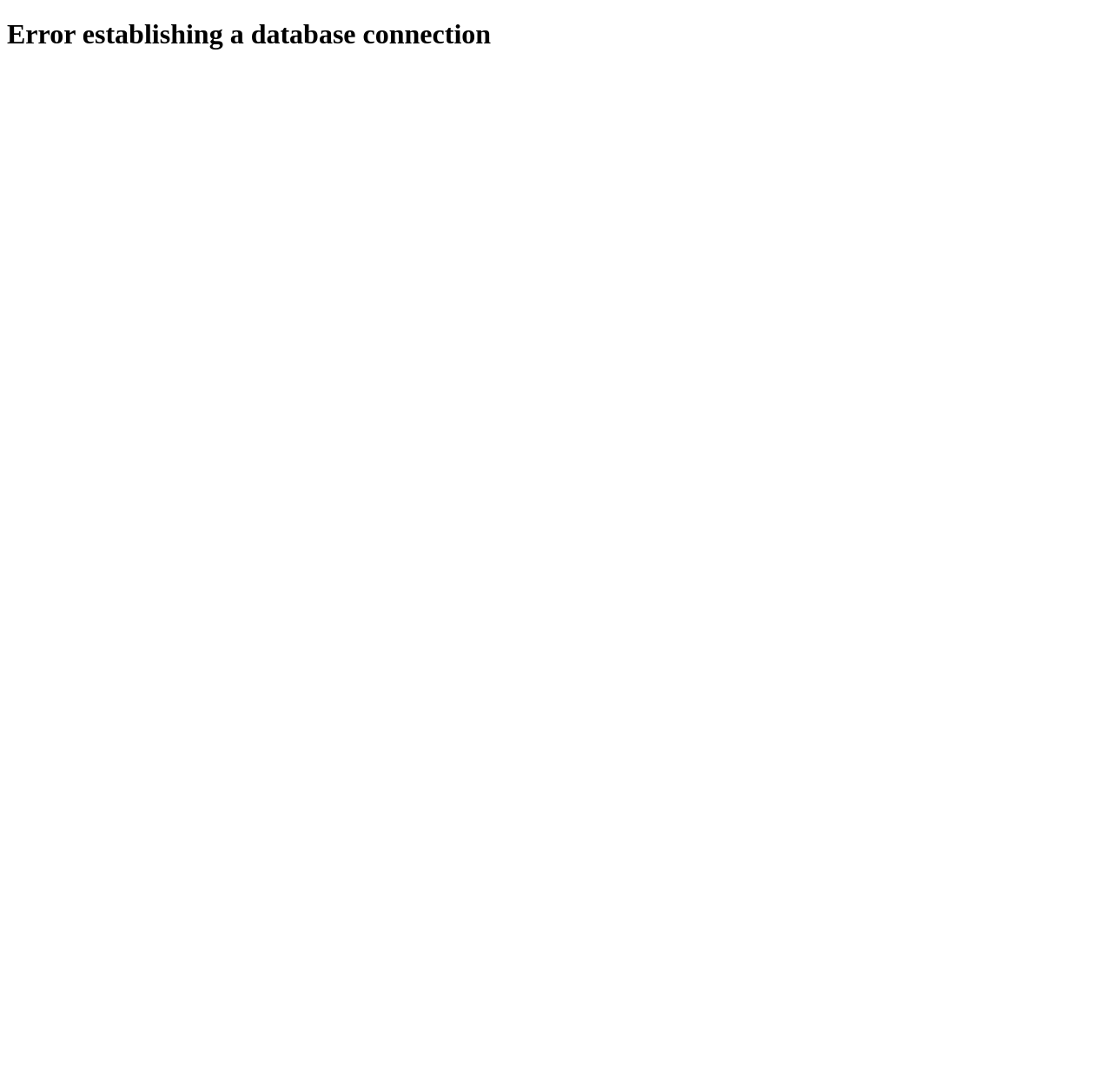Determine the title of the webpage and give its text content.

Error establishing a database connection